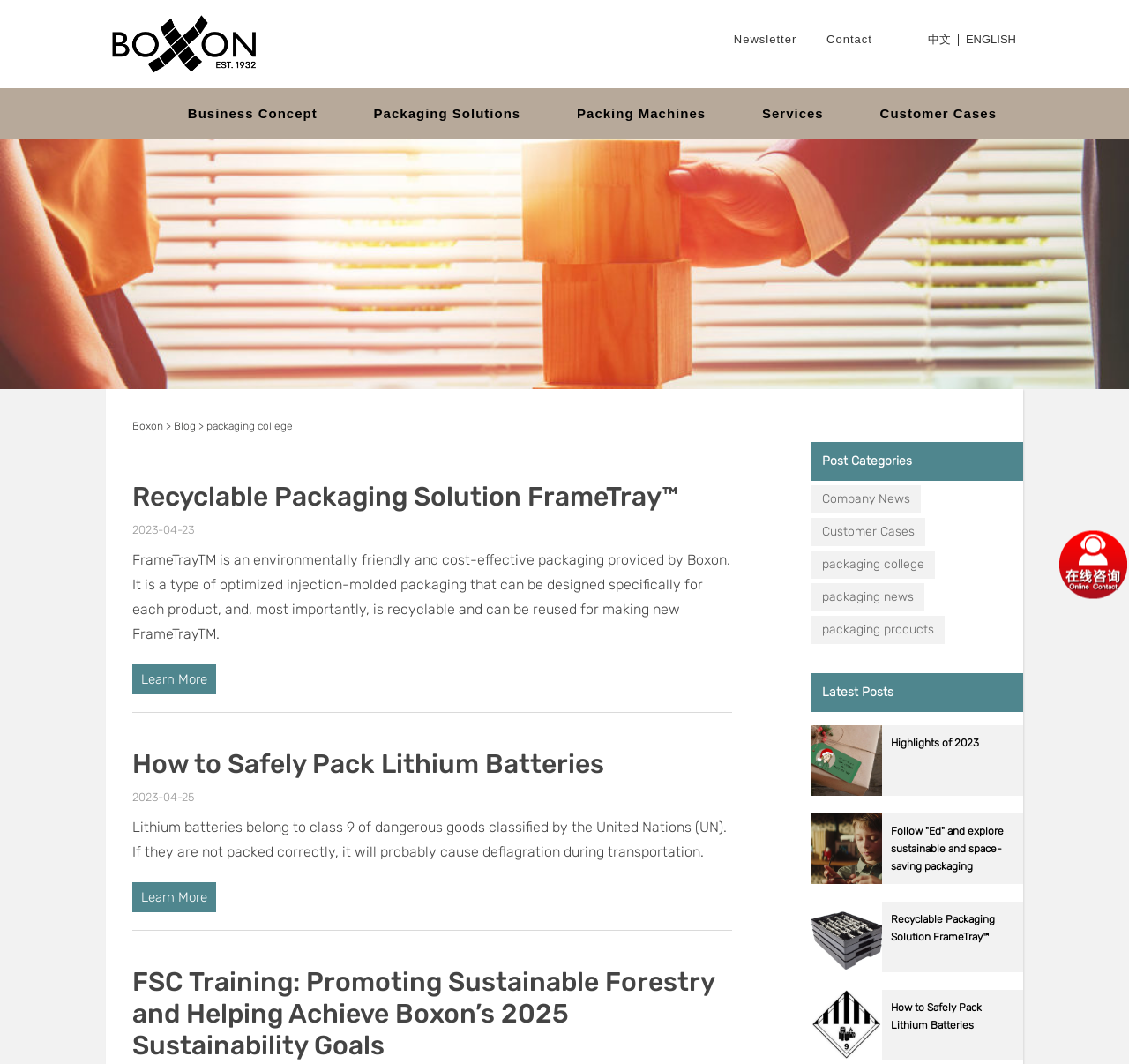Determine the bounding box coordinates of the area to click in order to meet this instruction: "Learn more about Recyclable Packaging Solution FrameTray™".

[0.117, 0.624, 0.191, 0.653]